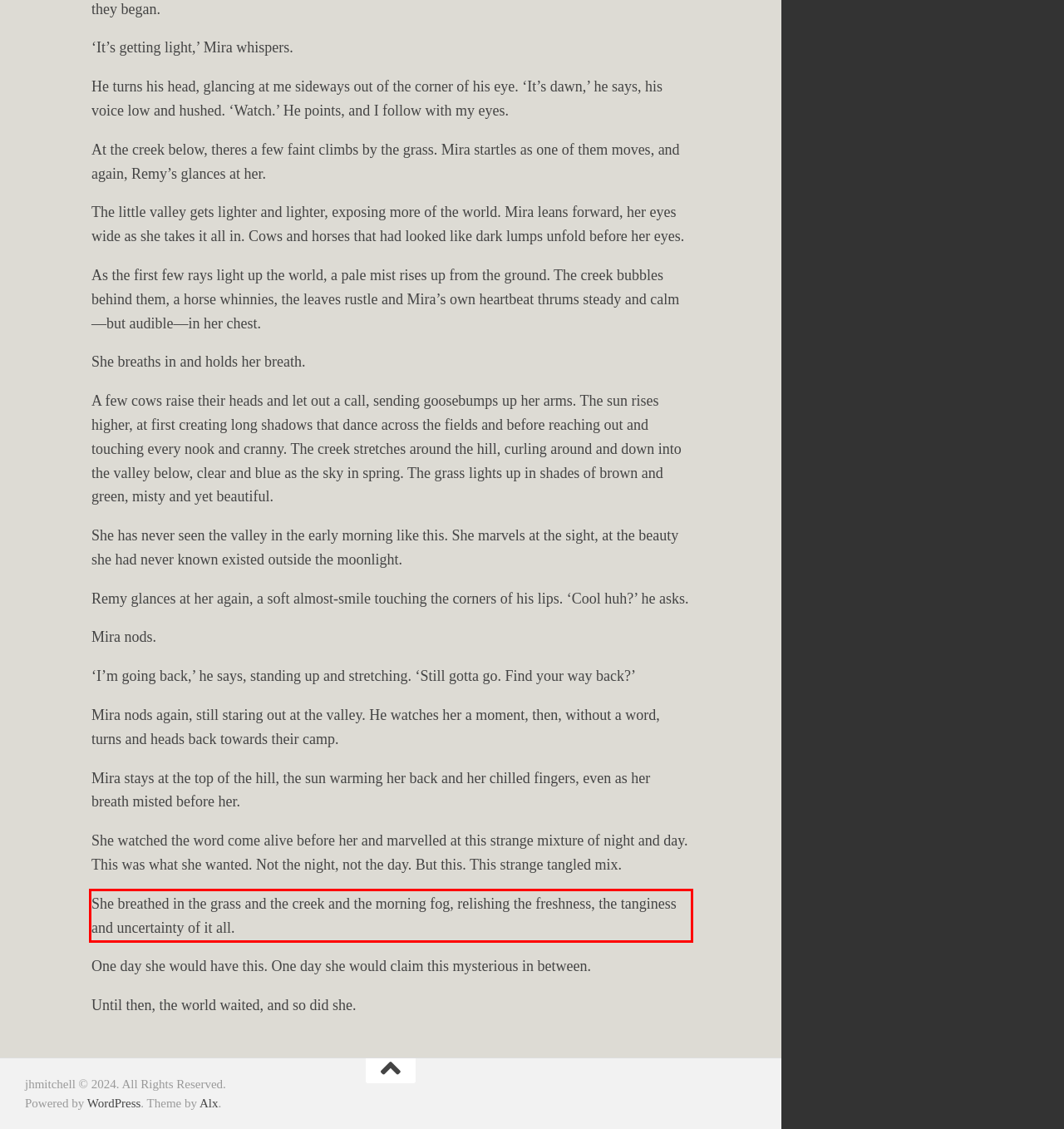Locate the red bounding box in the provided webpage screenshot and use OCR to determine the text content inside it.

She breathed in the grass and the creek and the morning fog, relishing the freshness, the tanginess and uncertainty of it all.